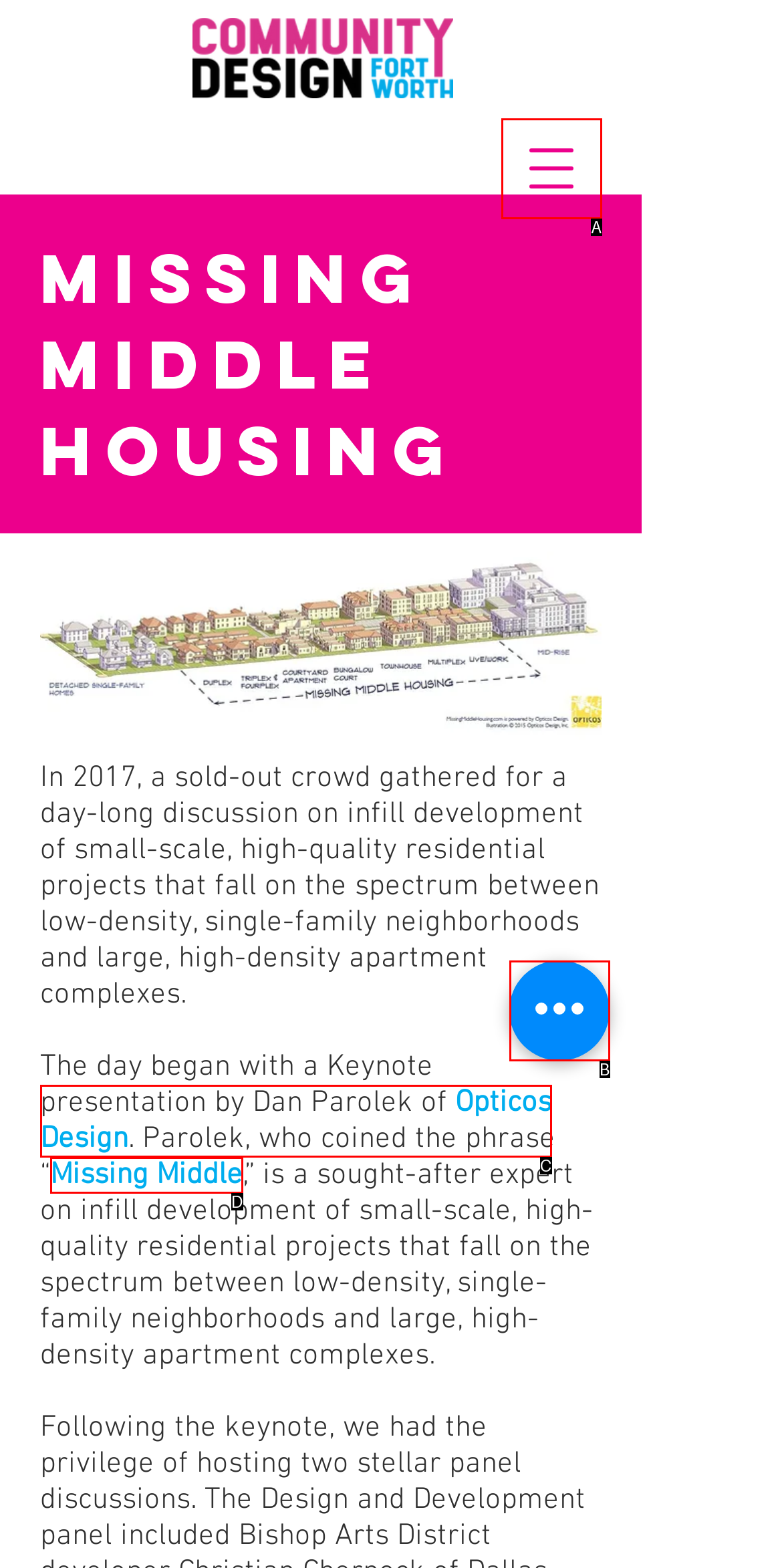Given the description: aria-label="Open navigation menu", choose the HTML element that matches it. Indicate your answer with the letter of the option.

A